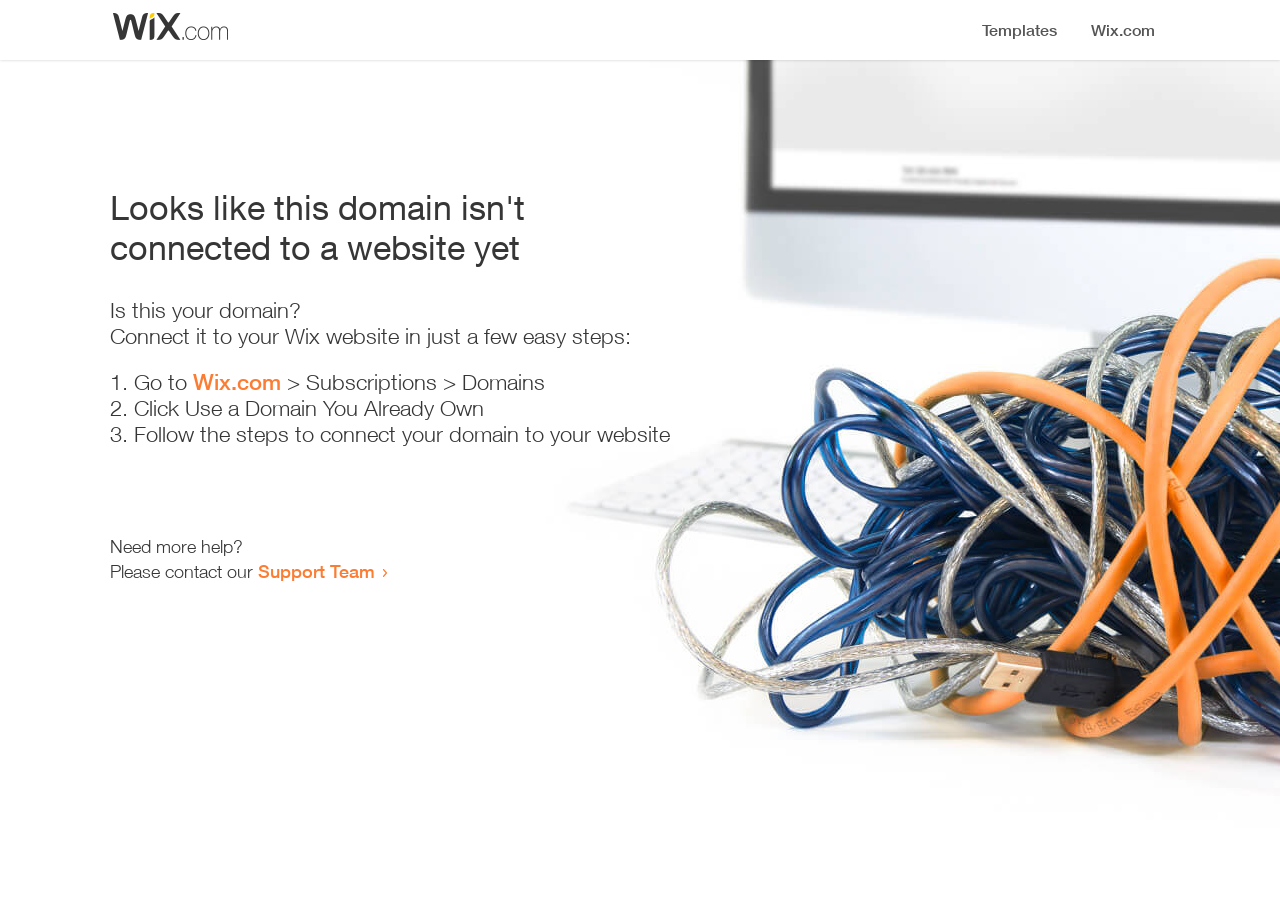What is the first step to connect the domain to a website?
Respond to the question with a single word or phrase according to the image.

Go to Wix.com